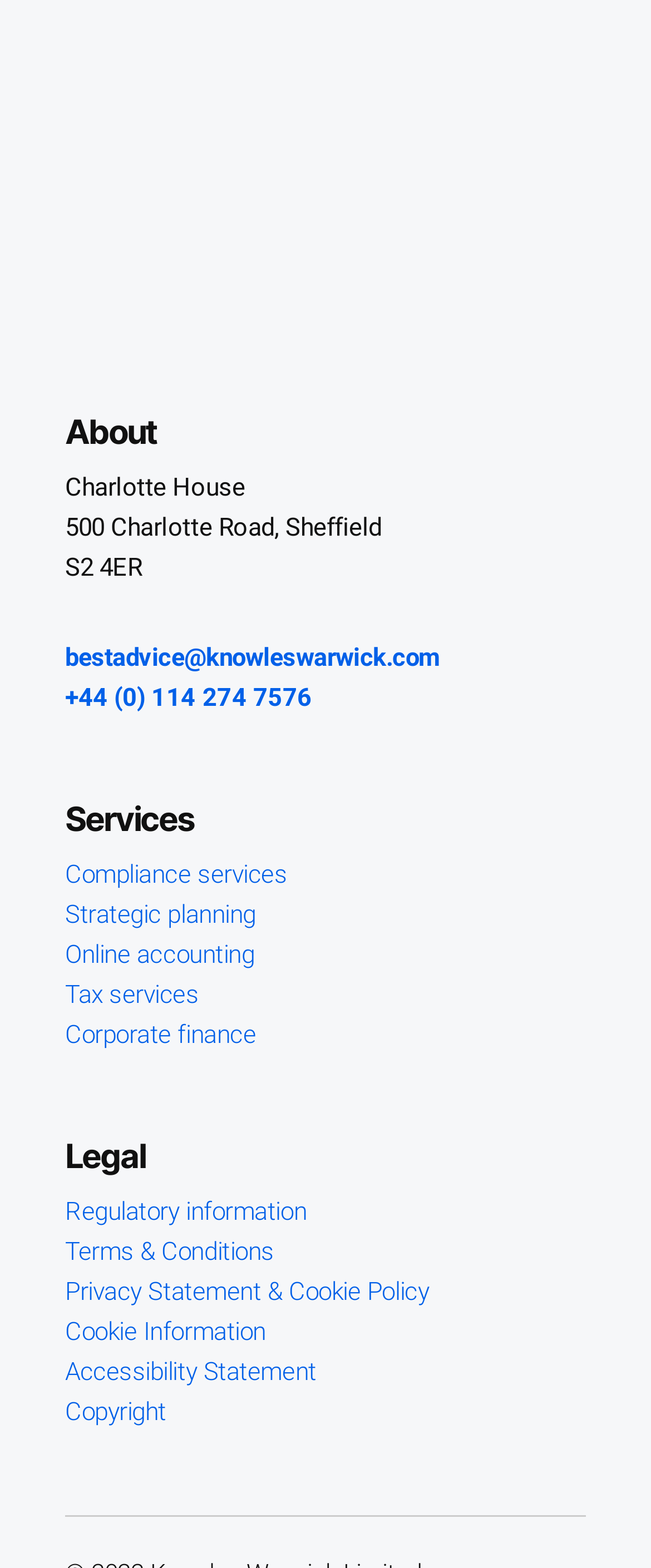Determine the bounding box coordinates of the target area to click to execute the following instruction: "Contact via email."

[0.1, 0.41, 0.676, 0.429]